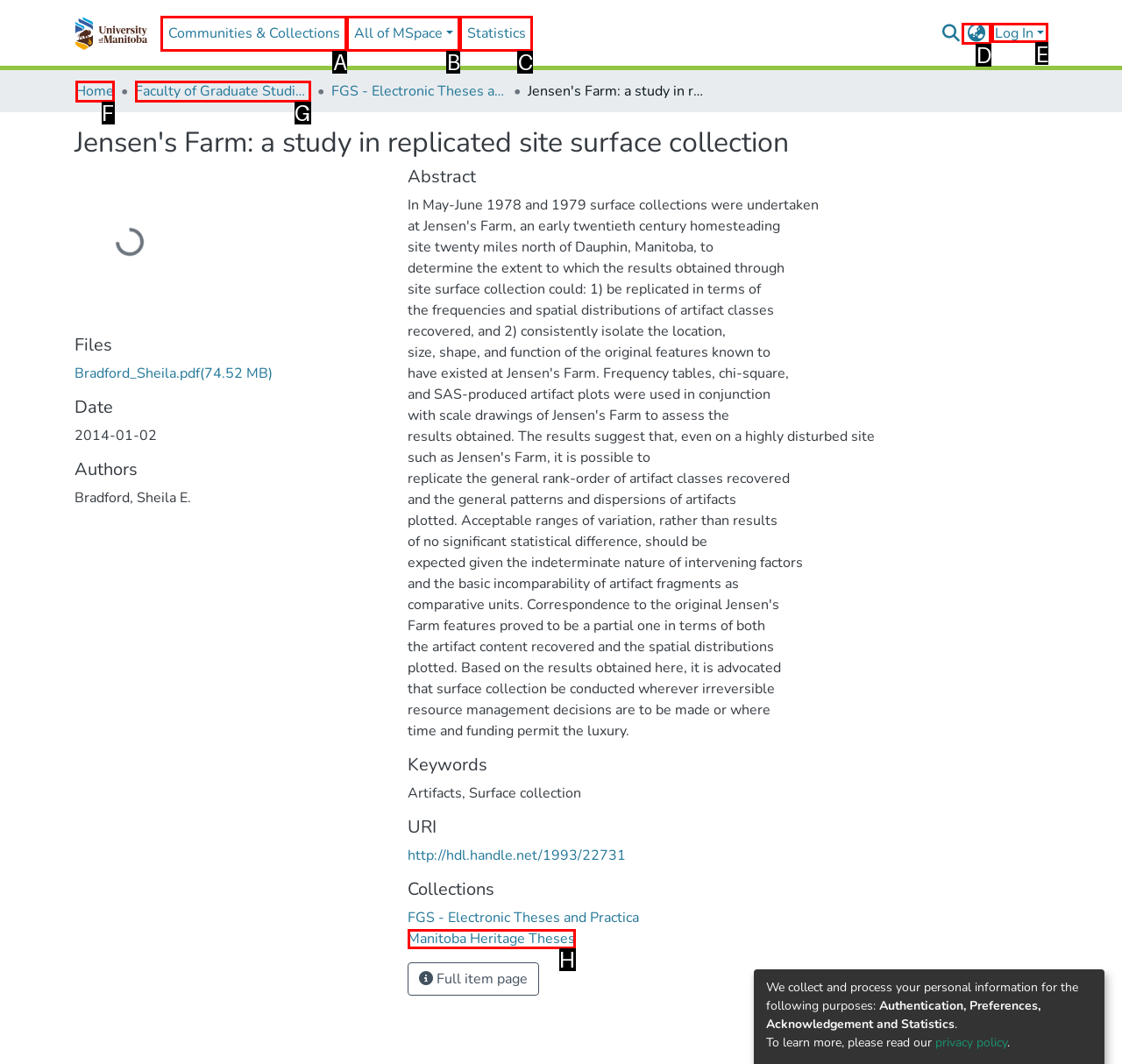Identify the correct UI element to click on to achieve the task: Log in. Provide the letter of the appropriate element directly from the available choices.

E